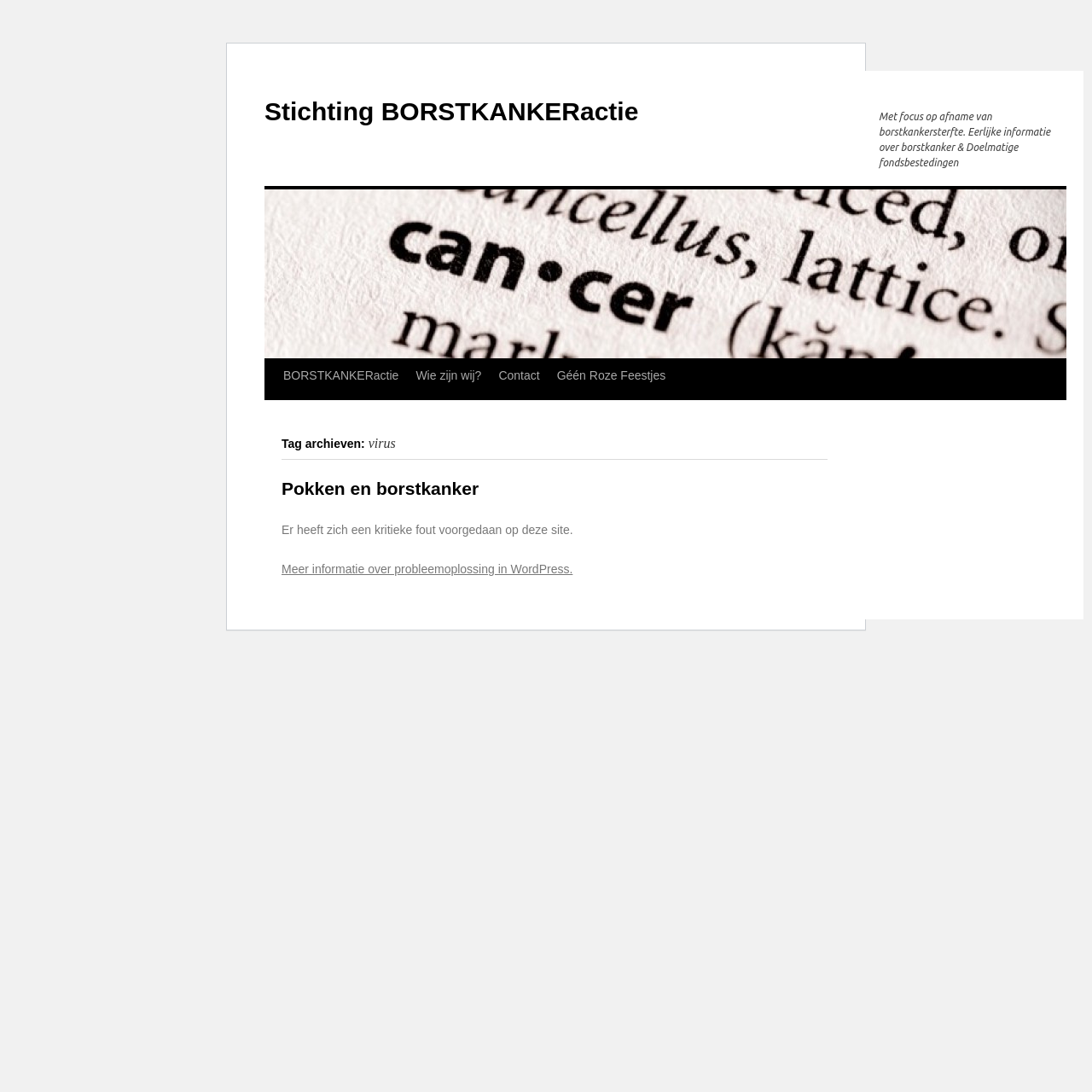Determine the bounding box coordinates for the region that must be clicked to execute the following instruction: "Read about Pokken and borstkanker".

[0.258, 0.438, 0.438, 0.456]